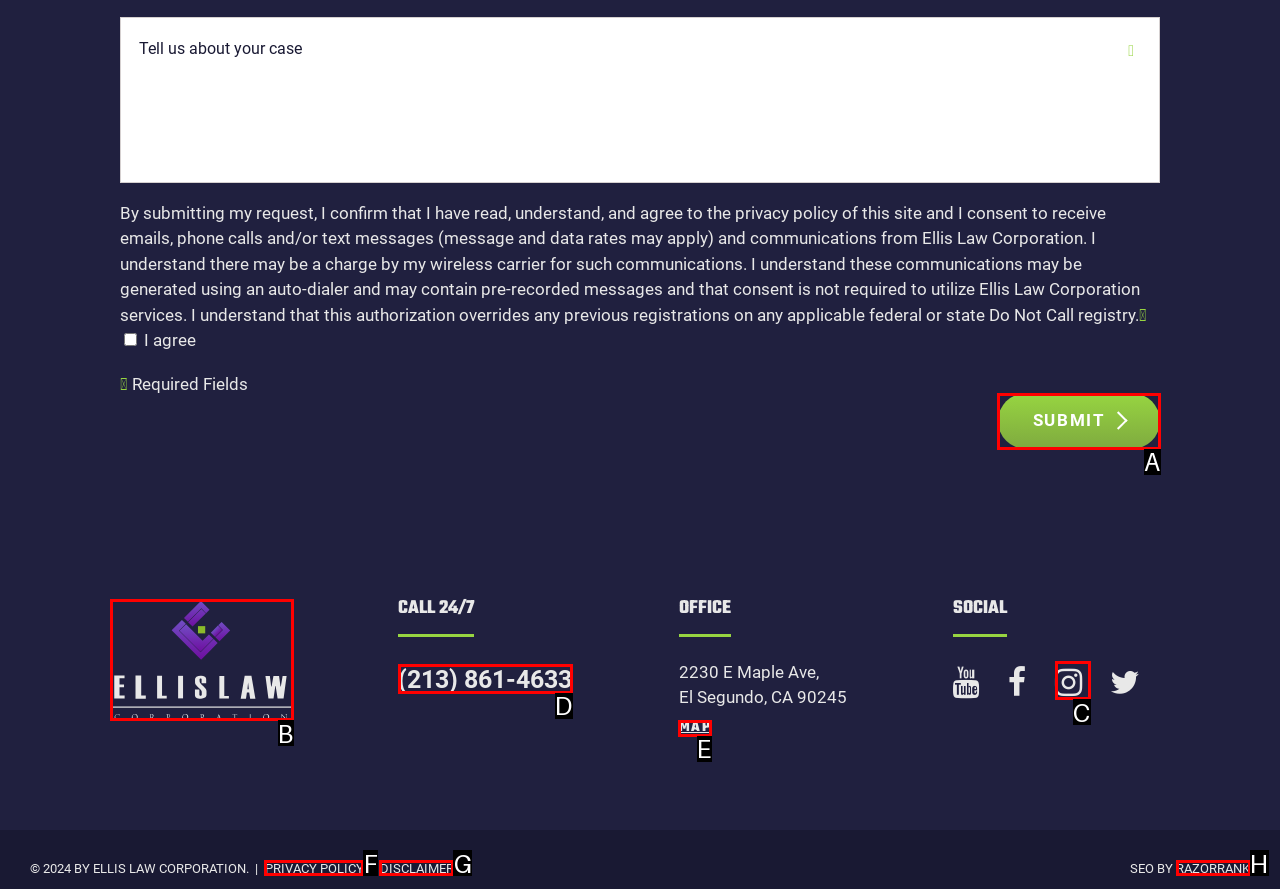From the given options, tell me which letter should be clicked to complete this task: Call the office
Answer with the letter only.

D